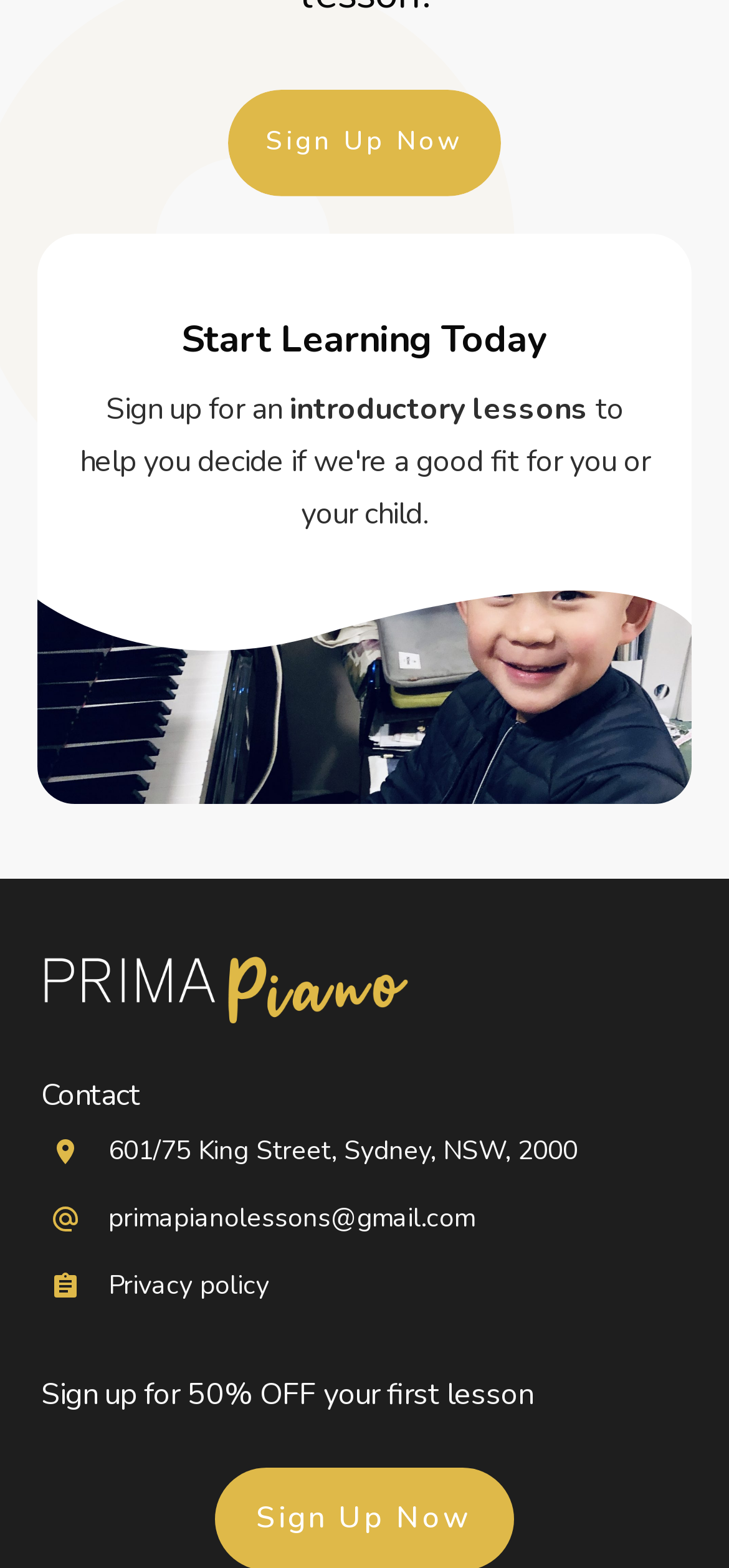Utilize the details in the image to thoroughly answer the following question: What is the contact email address?

The contact email address is 'primapianolessons@gmail.com' which is mentioned in the text located in the middle of the page, along with the address and other contact information.